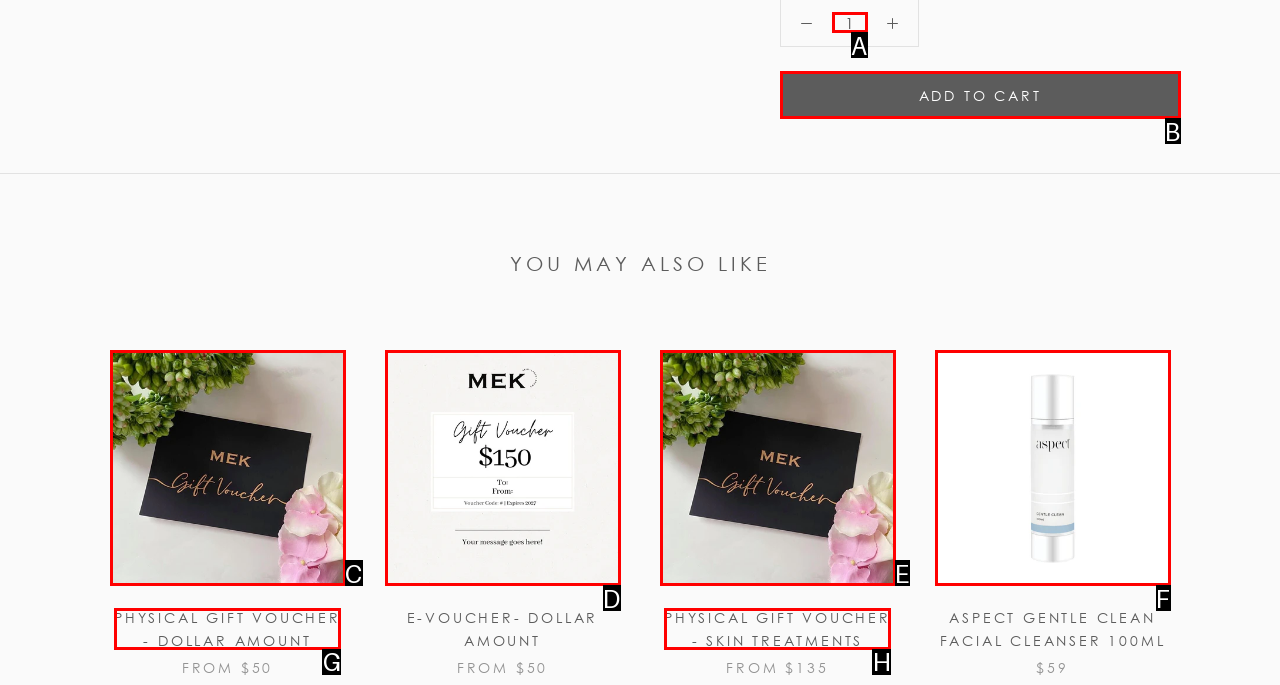Tell me which one HTML element best matches the description: parent_node: E-VOUCHER- DOLLAR AMOUNT Answer with the option's letter from the given choices directly.

D